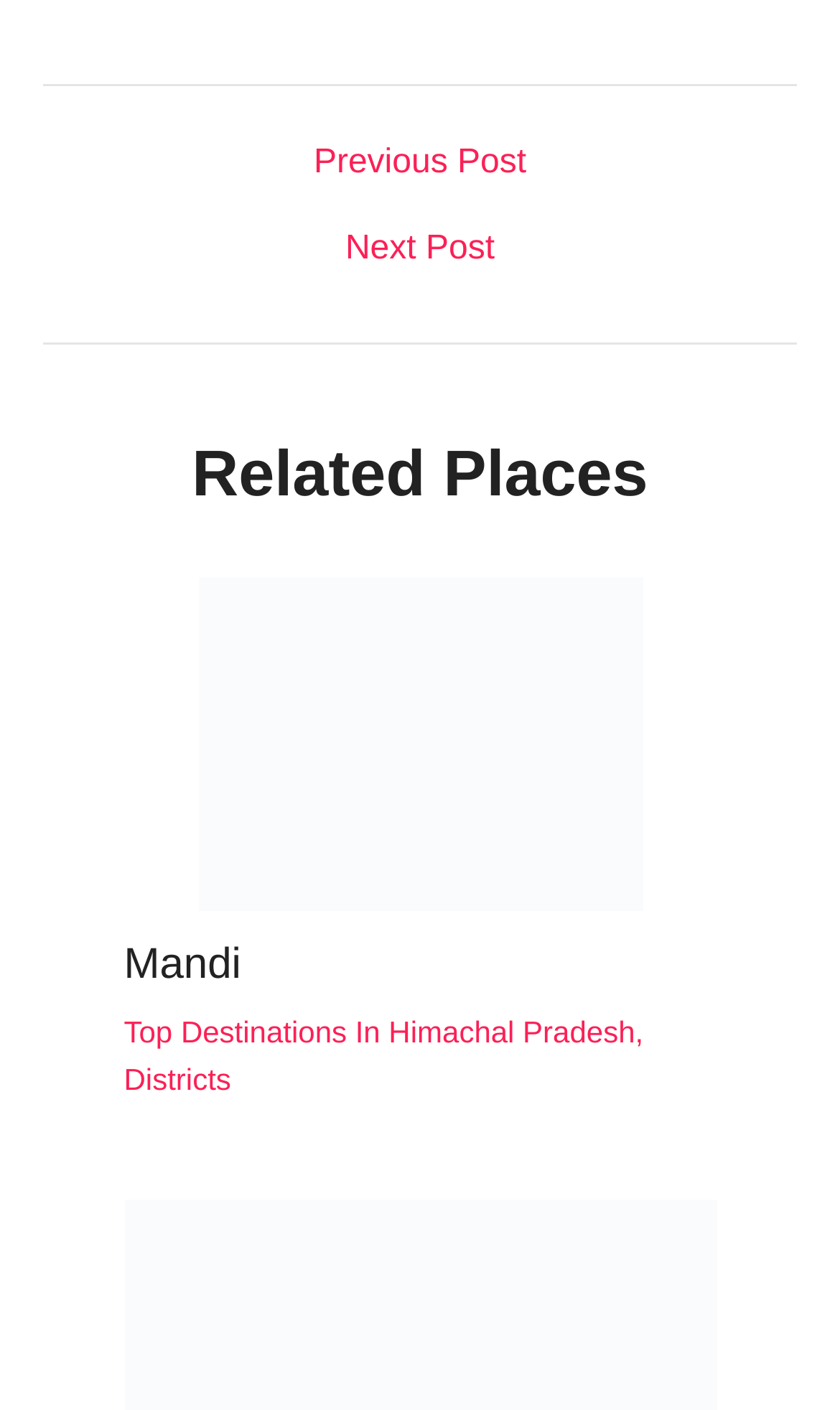Please determine the bounding box coordinates for the UI element described here. Use the format (top-left x, top-left y, bottom-right x, bottom-right y) with values bounded between 0 and 1: Privacy Policy

None